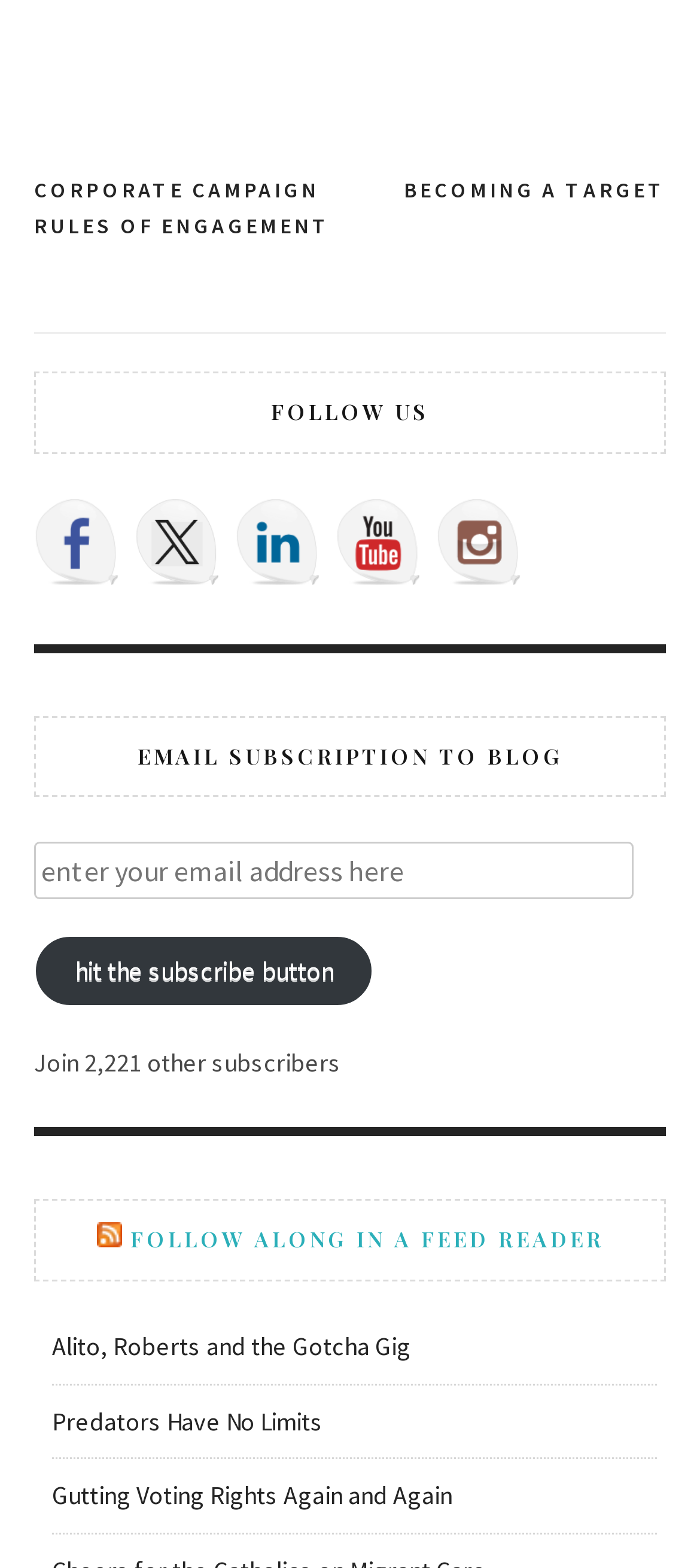Please identify the bounding box coordinates of the region to click in order to complete the task: "Subscribe to the blog by clicking the 'hit the subscribe button'". The coordinates must be four float numbers between 0 and 1, specified as [left, top, right, bottom].

[0.049, 0.596, 0.533, 0.642]